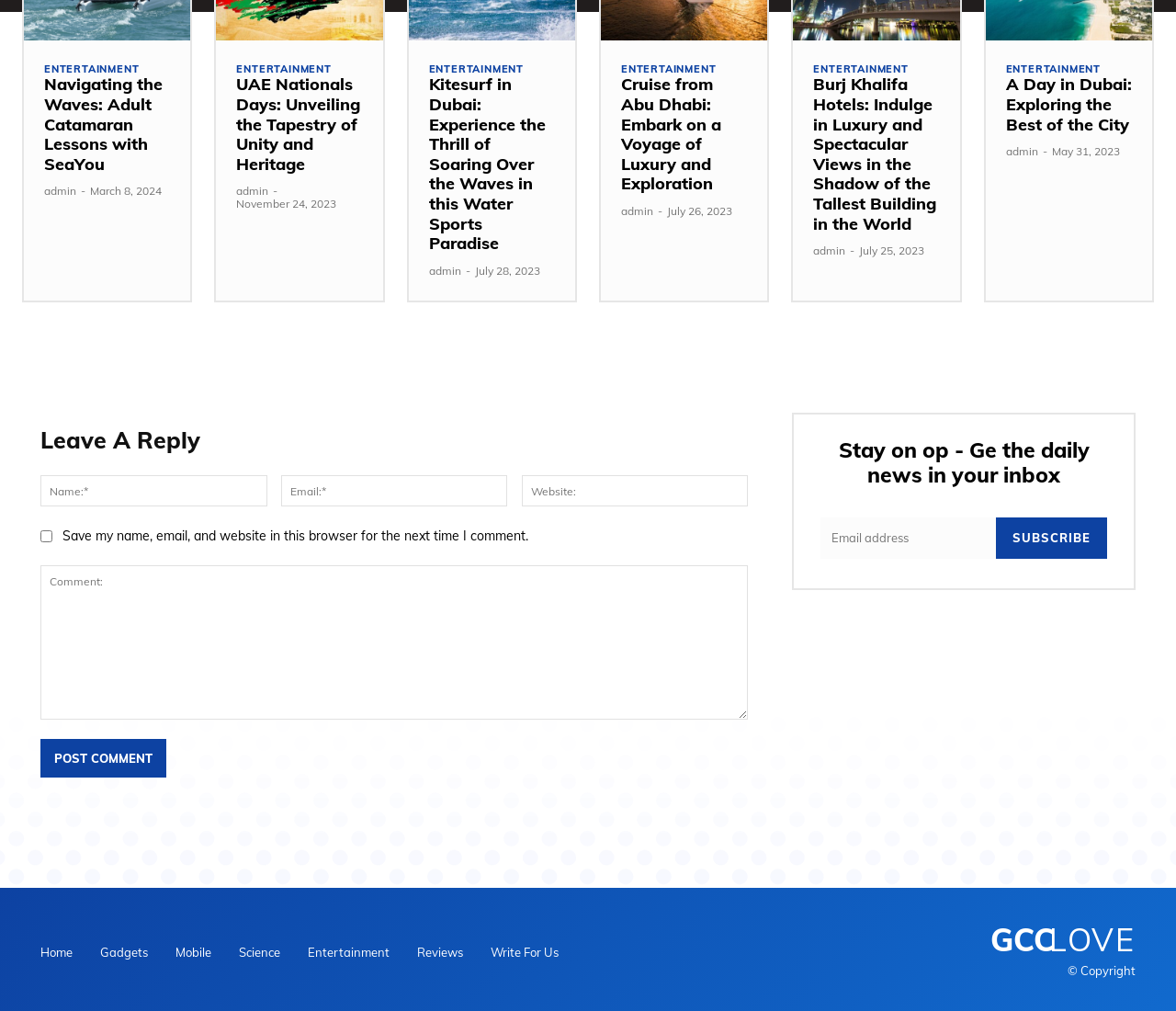What is the category of the first article?
Answer the question using a single word or phrase, according to the image.

ENTERTAINMENT